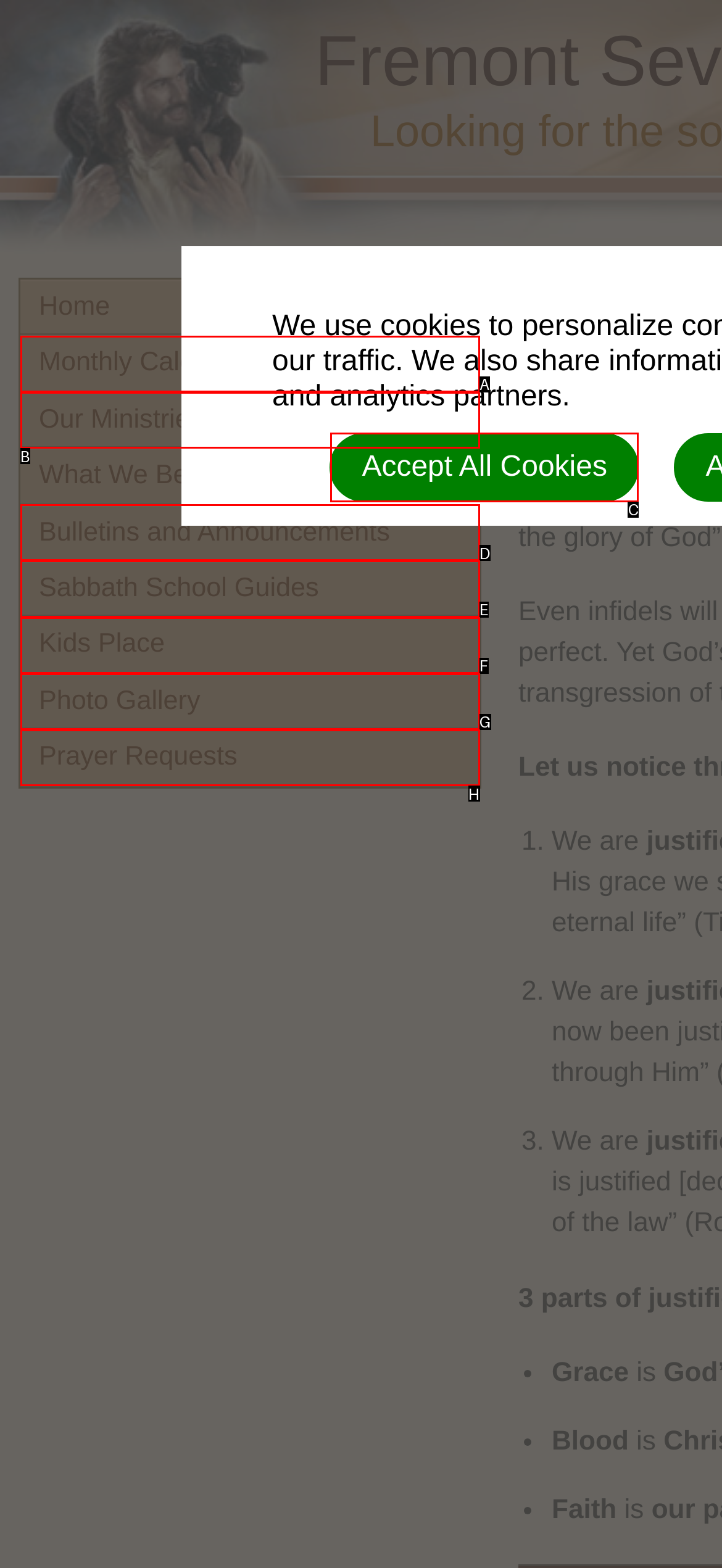Select the letter that corresponds to the UI element described as: Prayer Requests
Answer by providing the letter from the given choices.

H